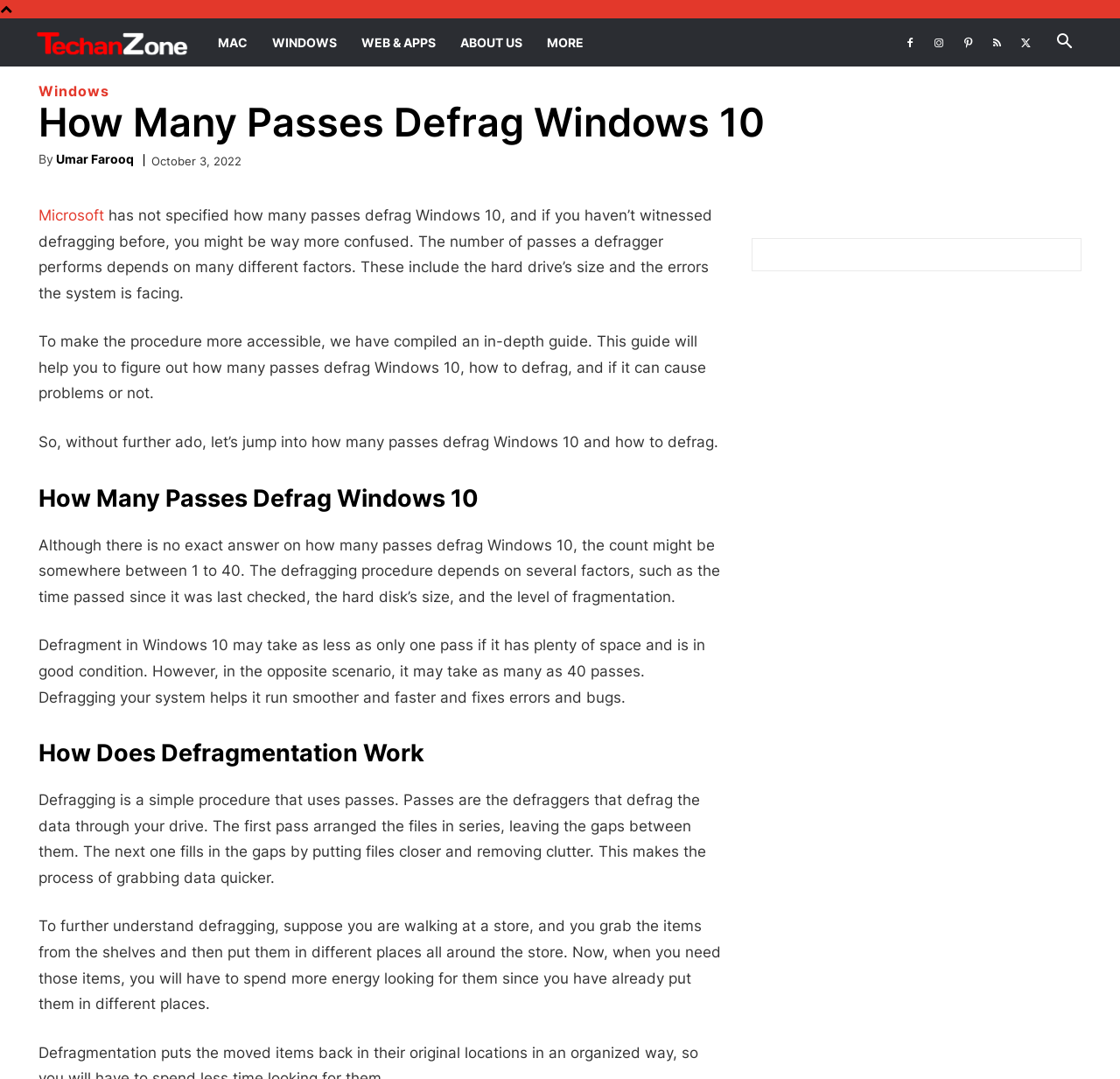Please find the bounding box coordinates of the section that needs to be clicked to achieve this instruction: "Go to the ABOUT US page".

[0.4, 0.017, 0.477, 0.062]